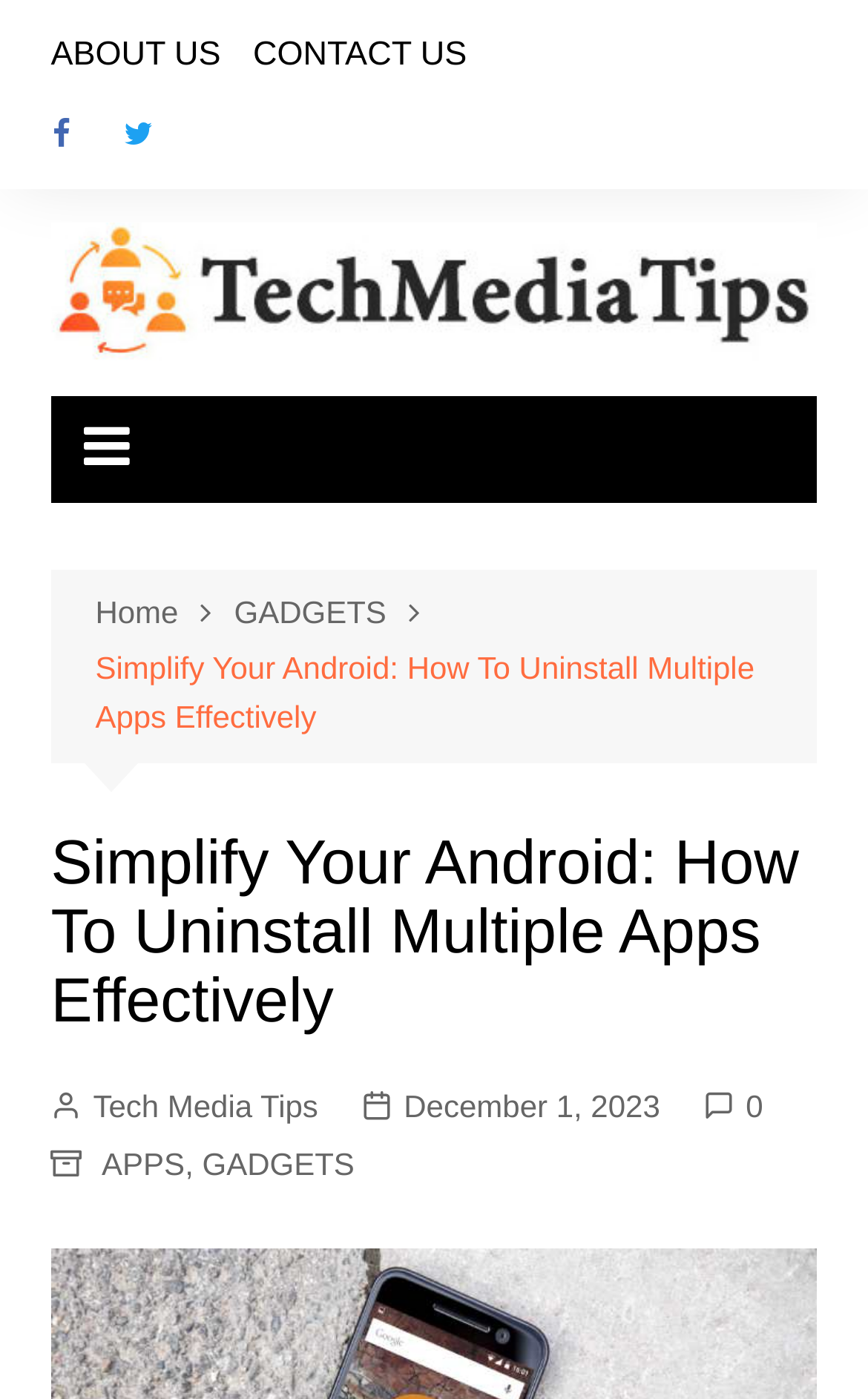Generate the text content of the main headline of the webpage.

Simplify Your Android: How To Uninstall Multiple Apps Effectively